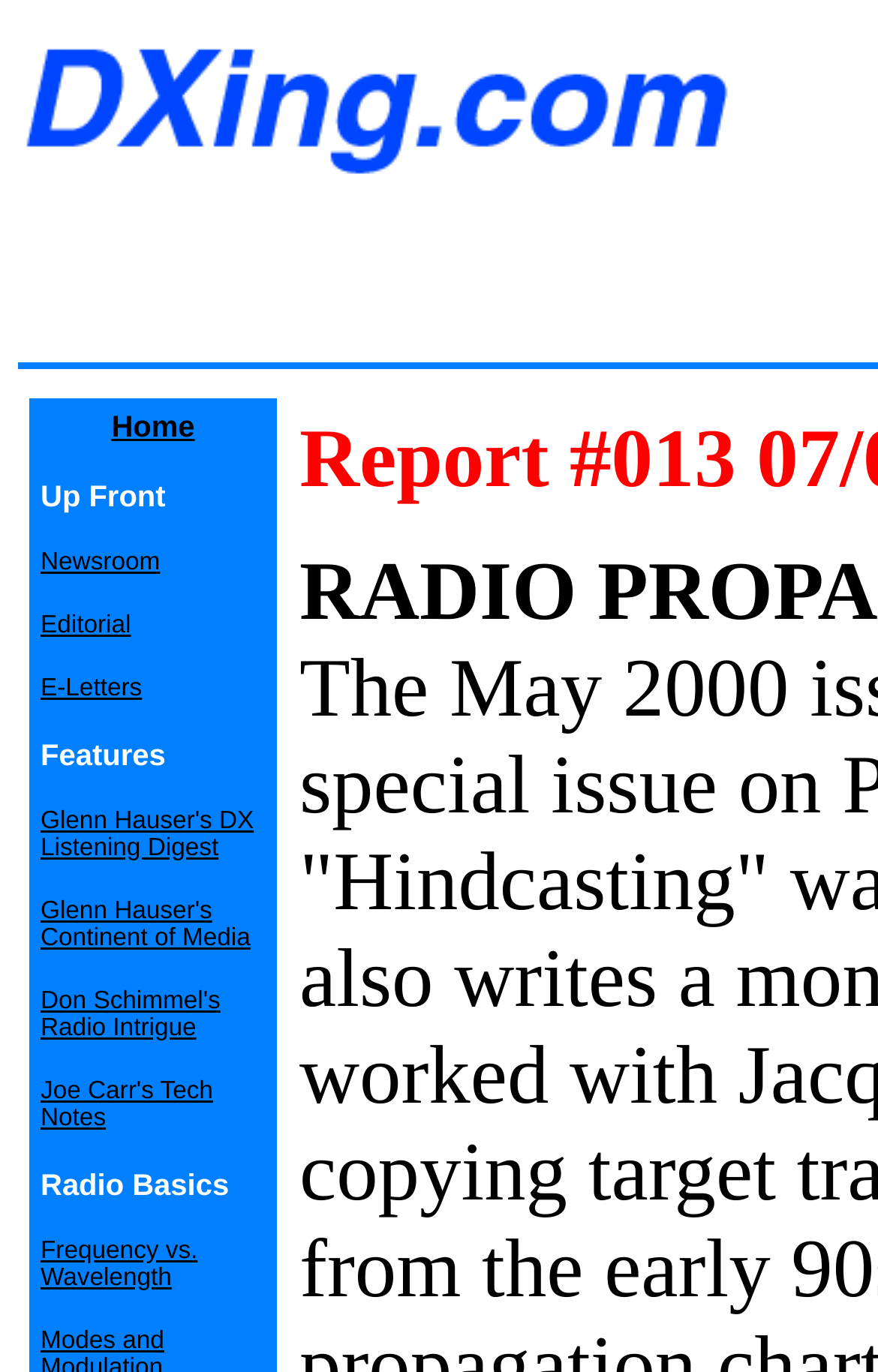Please specify the bounding box coordinates of the clickable section necessary to execute the following command: "go to home page".

[0.127, 0.297, 0.222, 0.325]